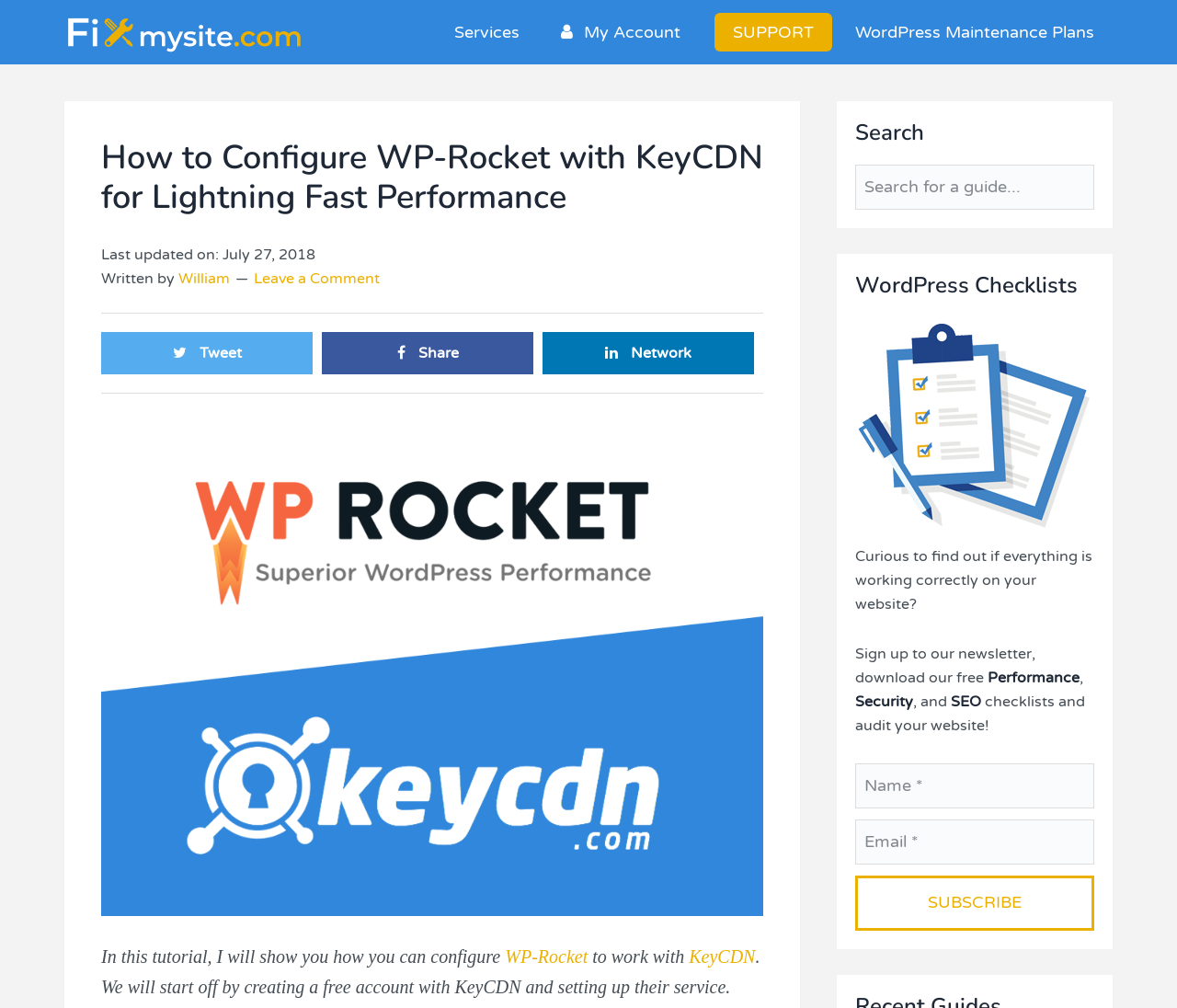Please locate the bounding box coordinates of the element that needs to be clicked to achieve the following instruction: "Click on the 'Operation Panel' link". The coordinates should be four float numbers between 0 and 1, i.e., [left, top, right, bottom].

None